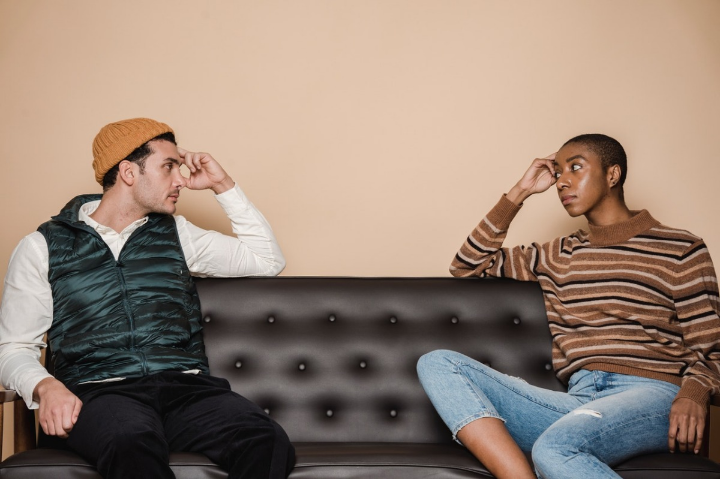What is the color of the wall behind the couple?
Respond to the question with a well-detailed and thorough answer.

The caption states that the beige wall behind the couple provides a neutral backdrop, which contrasts with the muted tones of their clothing and accentuates the serious atmosphere.